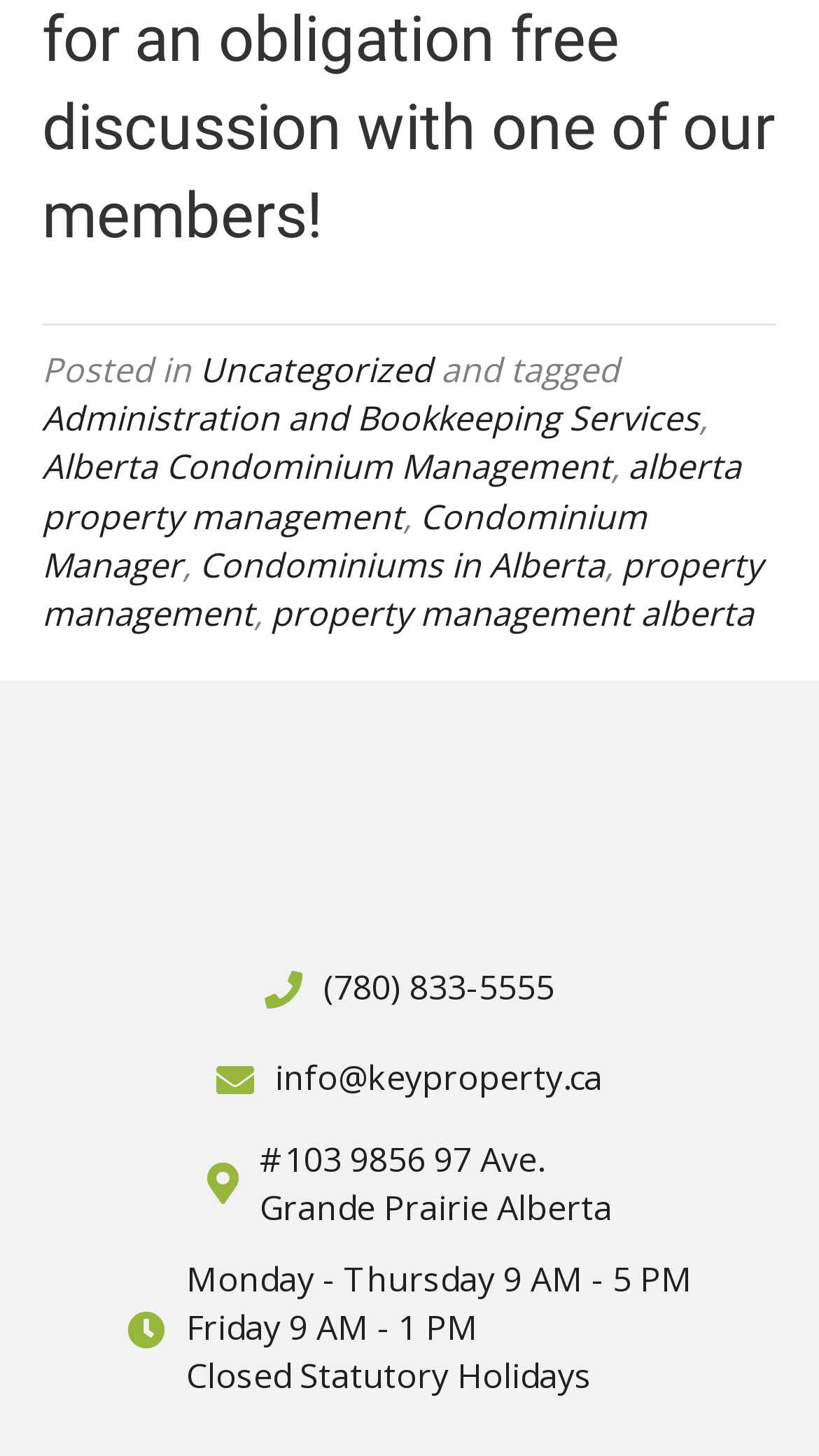Pinpoint the bounding box coordinates of the clickable area needed to execute the instruction: "Send an email to info@keyproperty.ca". The coordinates should be specified as four float numbers between 0 and 1, i.e., [left, top, right, bottom].

[0.336, 0.724, 0.736, 0.756]